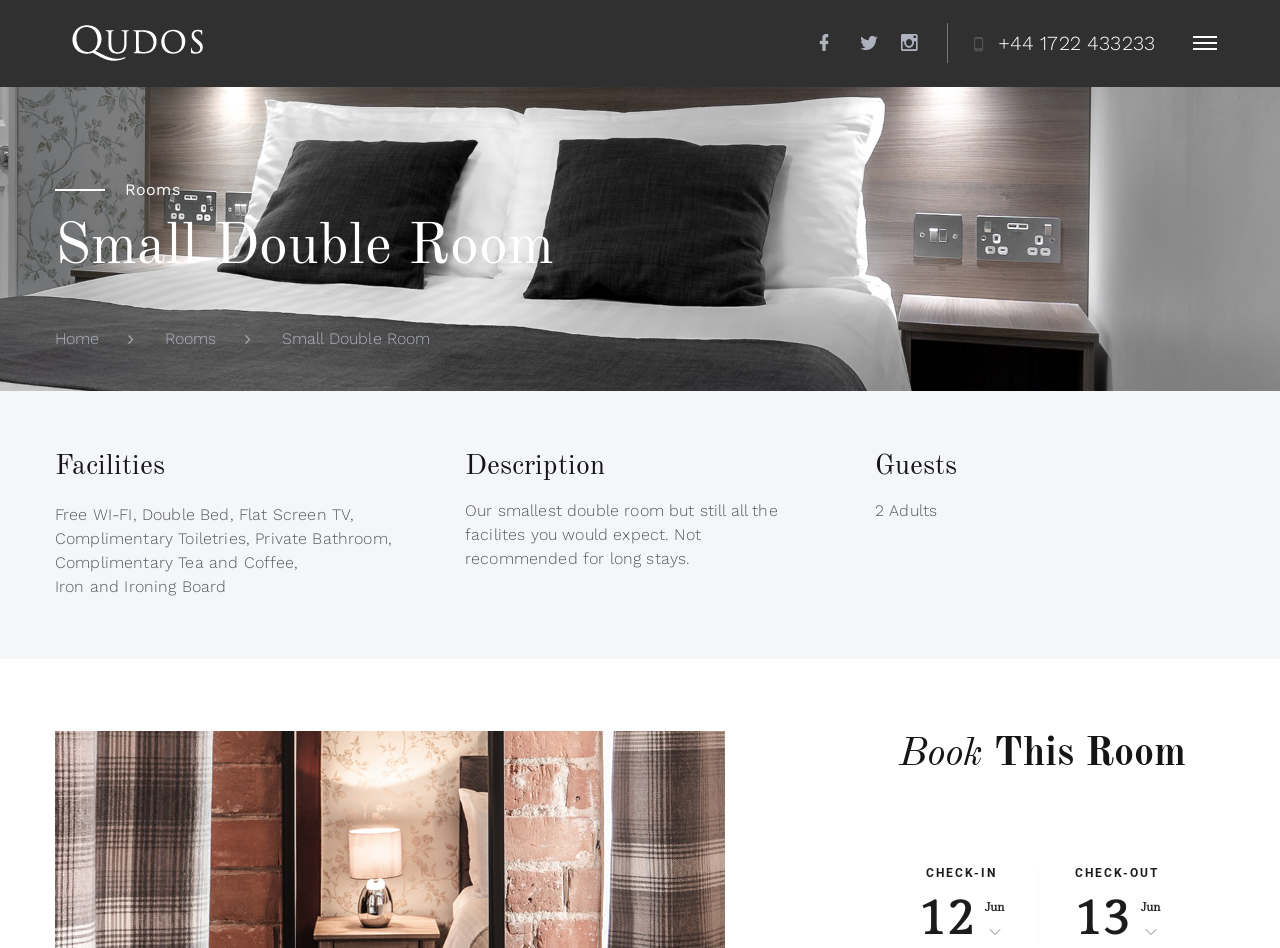Pinpoint the bounding box coordinates of the clickable element needed to complete the instruction: "Click the book button". The coordinates should be provided as four float numbers between 0 and 1: [left, top, right, bottom].

[0.926, 0.024, 0.957, 0.066]